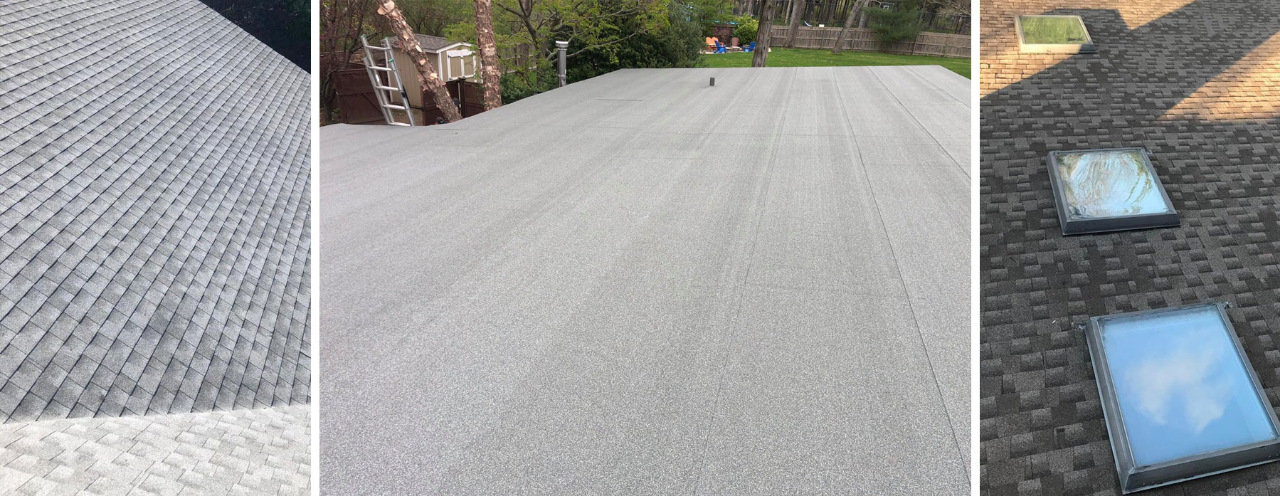Answer the question in a single word or phrase:
What is the purpose of the transparent skylights?

To allow natural light